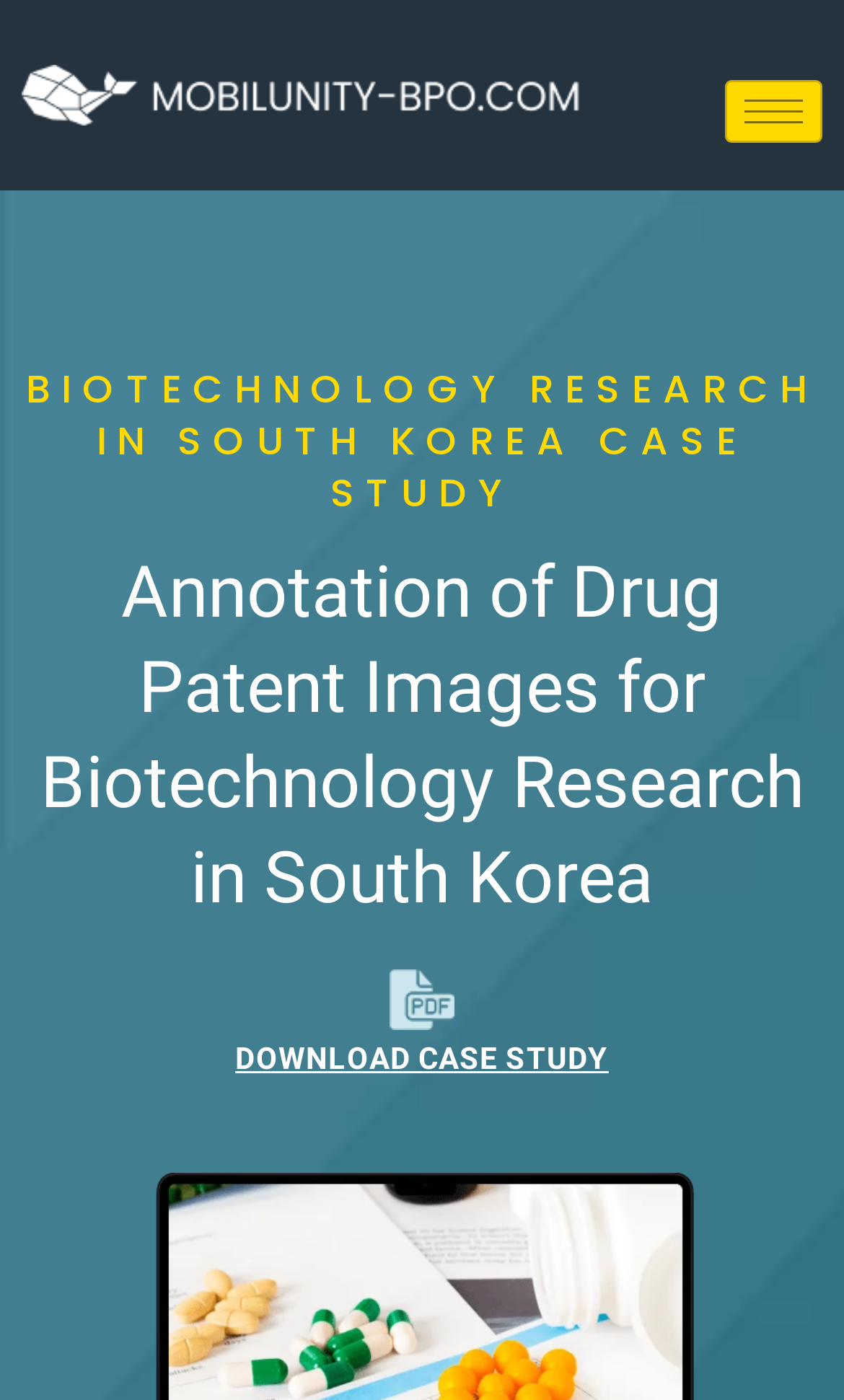Construct a thorough caption encompassing all aspects of the webpage.

The webpage is about a case study on annotating drug patent images for a leading South Korean biotechnology research organization, achieved by Mobilunity-BPO's expertise and tailored solutions. 

At the top left of the page, there is a link to Mobilunity-BPO, accompanied by an image with the same name. On the top right, a button with a hamburger icon is located. 

Below the top section, there are two headings. The first heading is "BIOTECHNOLOGY RESEARCH IN SOUTH KOREA CASE STUDY", and the second heading is "Annotation of Drug Patent Images for Biotechnology Research in South Korea". 

In the middle of the page, there is a figure with a link to download the case study in PDF format, indicated by a pdf-icon image. 

At the bottom of the page, there is a call-to-action link to "DOWNLOAD CASE STUDY".